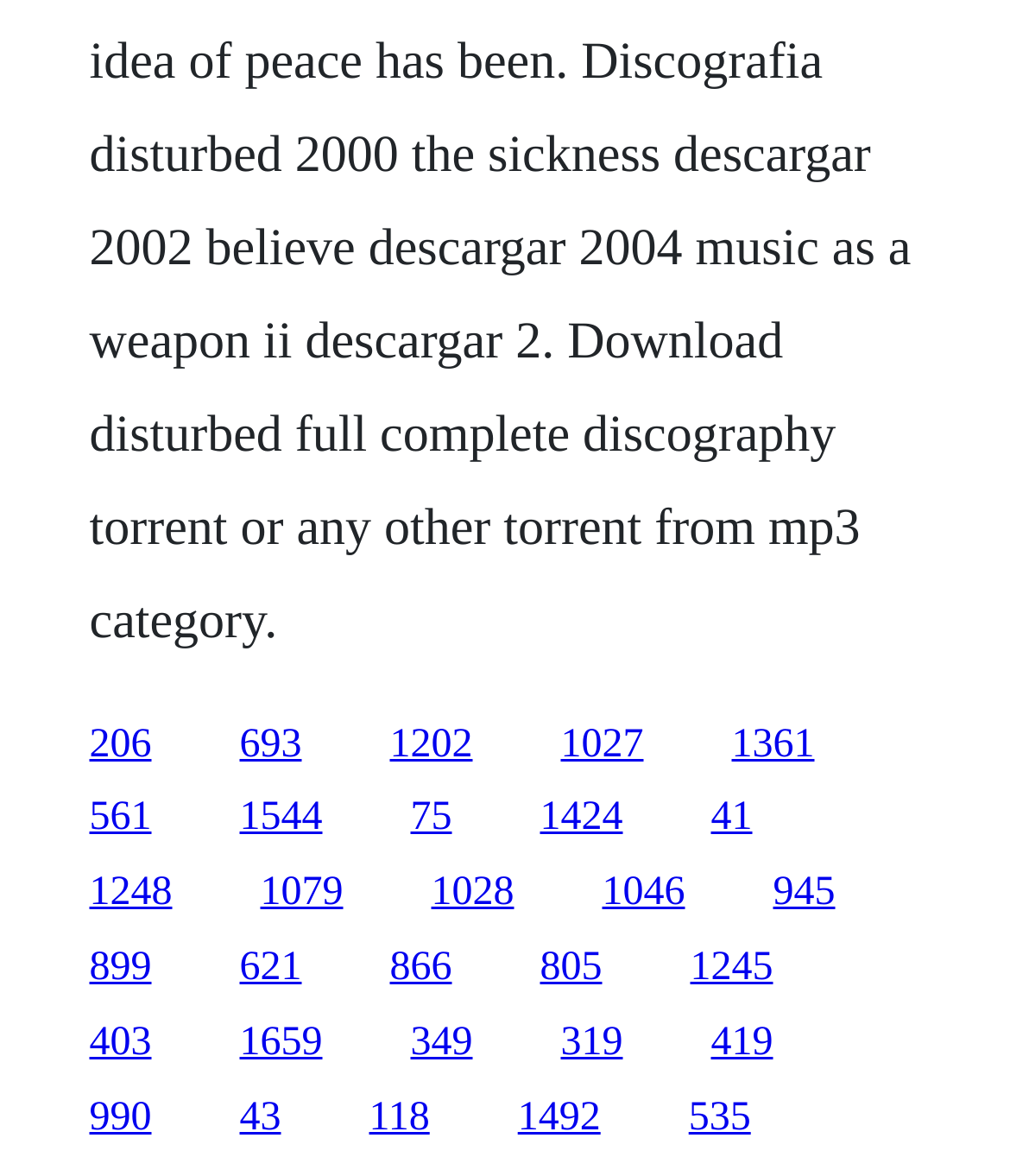How many links are on the webpage?
Using the image as a reference, answer the question with a short word or phrase.

25